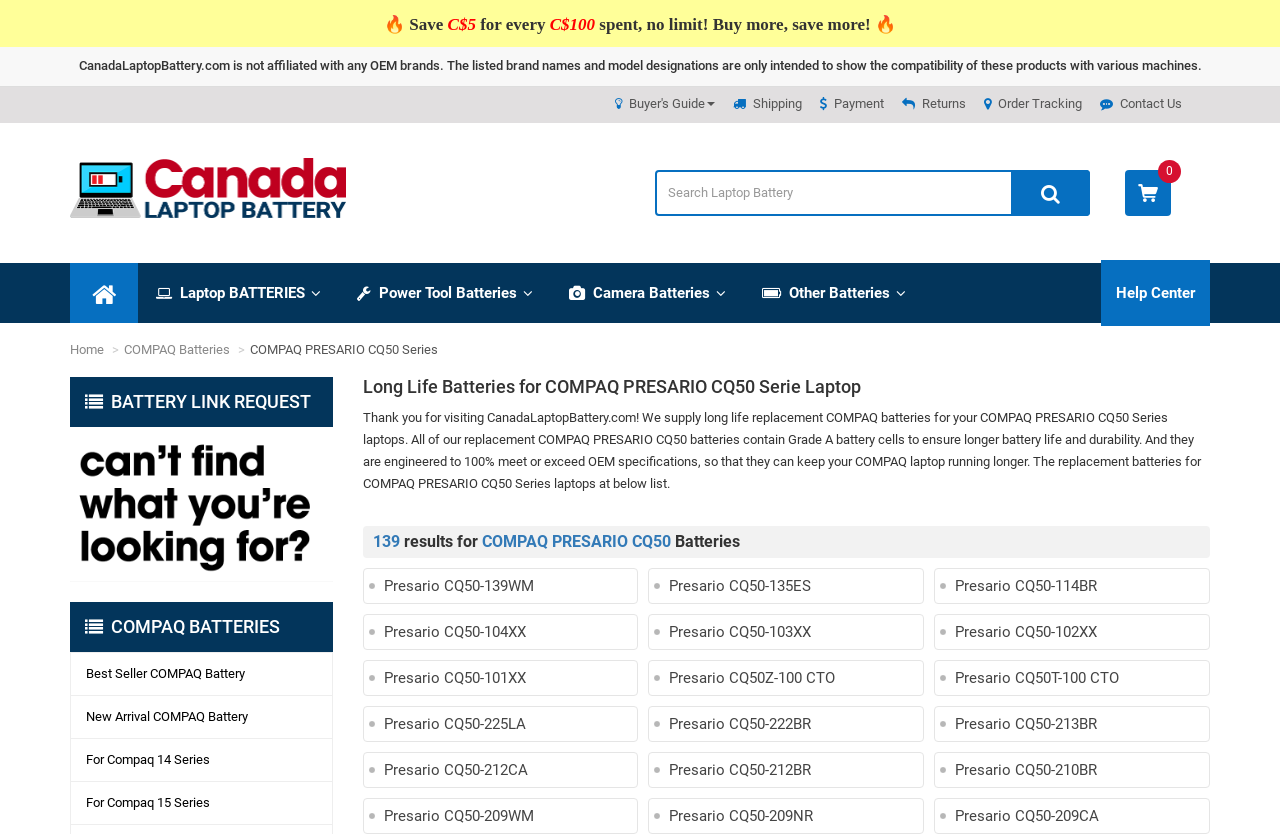Identify the bounding box coordinates of the clickable section necessary to follow the following instruction: "Get help". The coordinates should be presented as four float numbers from 0 to 1, i.e., [left, top, right, bottom].

[0.86, 0.312, 0.945, 0.391]